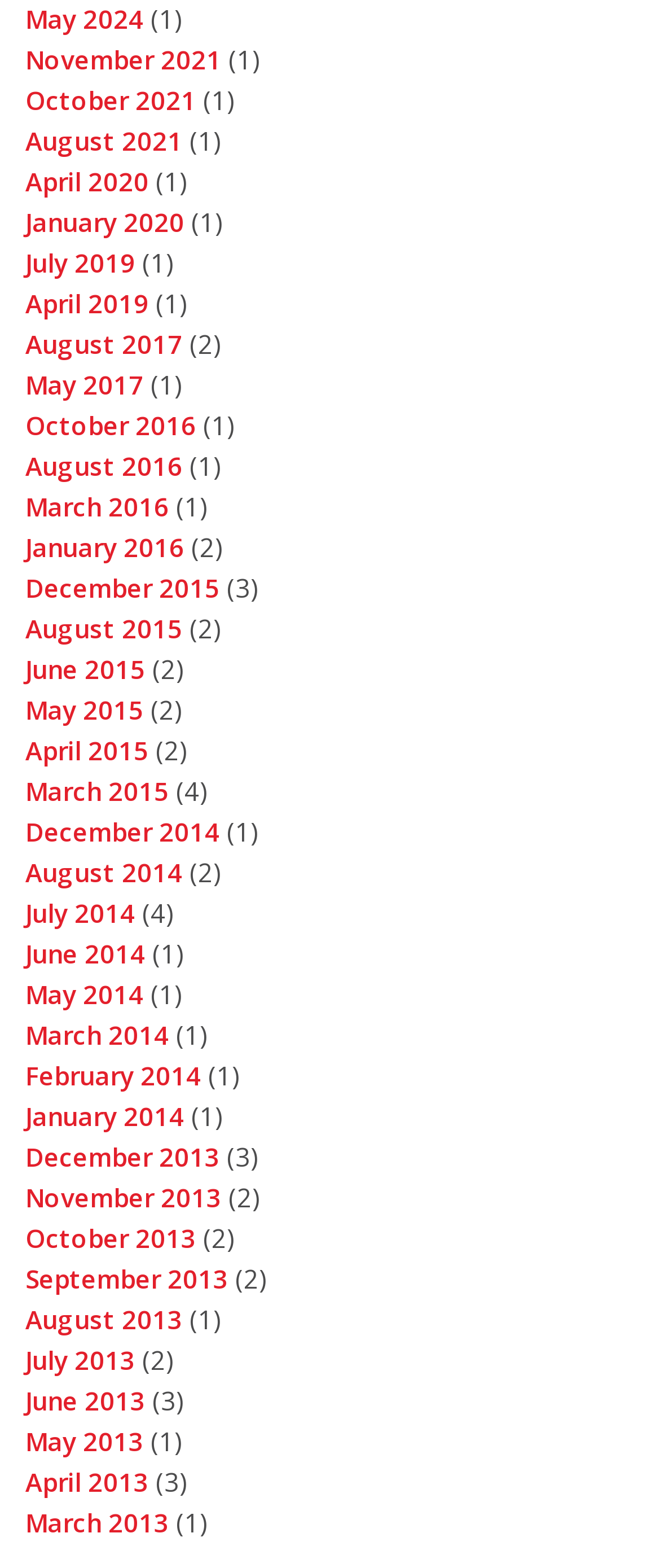Find the bounding box coordinates of the element I should click to carry out the following instruction: "View August 2017".

[0.038, 0.209, 0.277, 0.23]